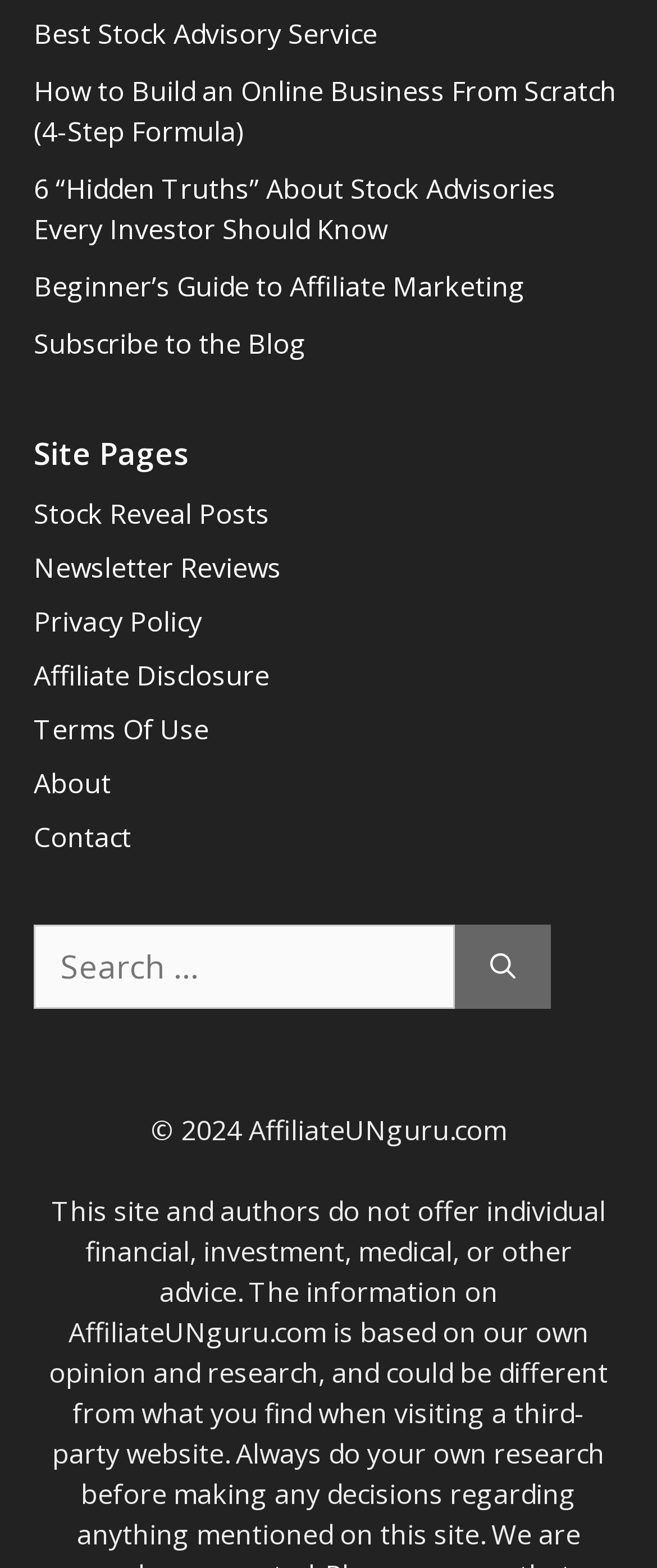Predict the bounding box for the UI component with the following description: "Contact".

[0.051, 0.522, 0.2, 0.545]